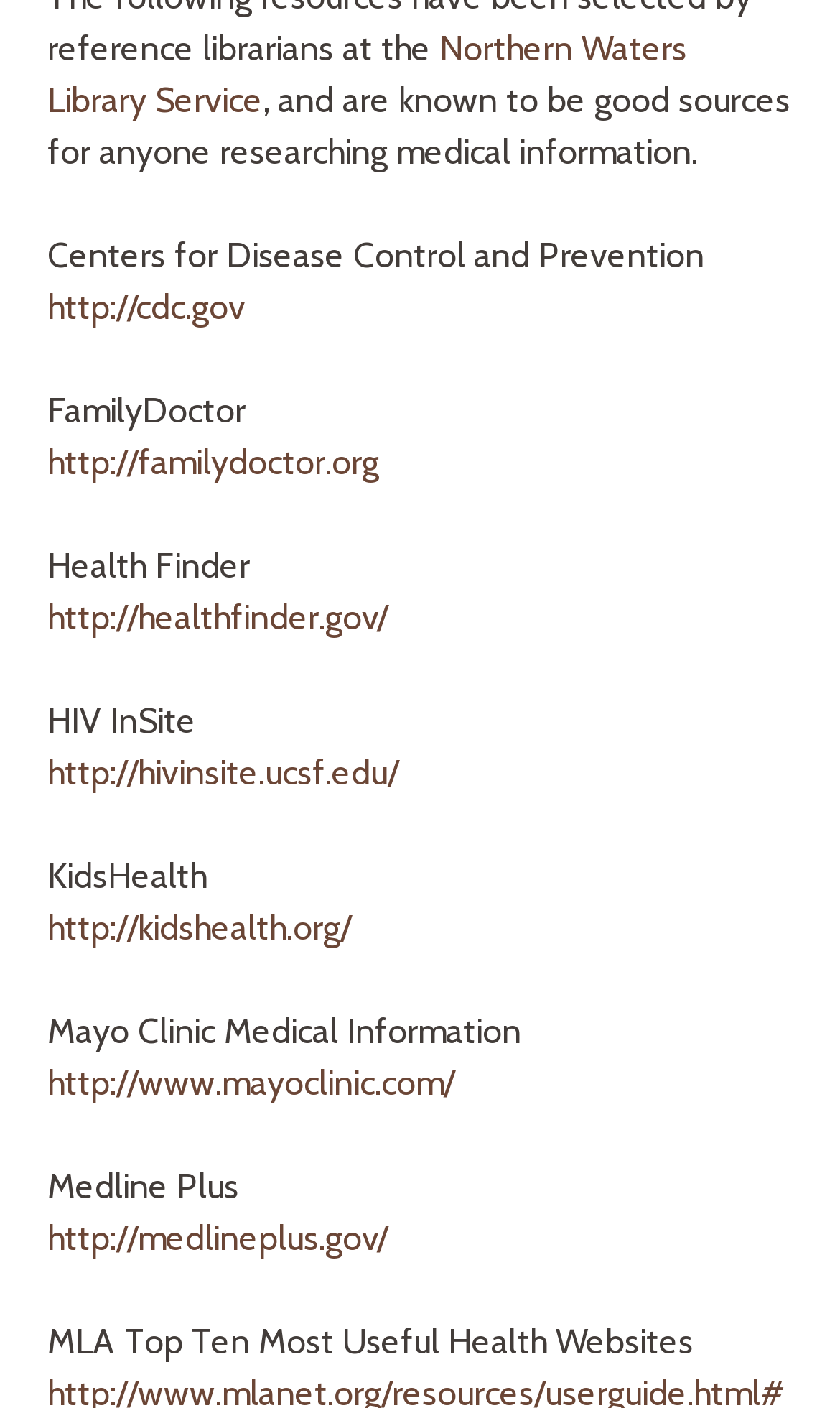Find the bounding box coordinates for the area that should be clicked to accomplish the instruction: "visit Northern Waters Library Service".

[0.056, 0.019, 0.818, 0.085]